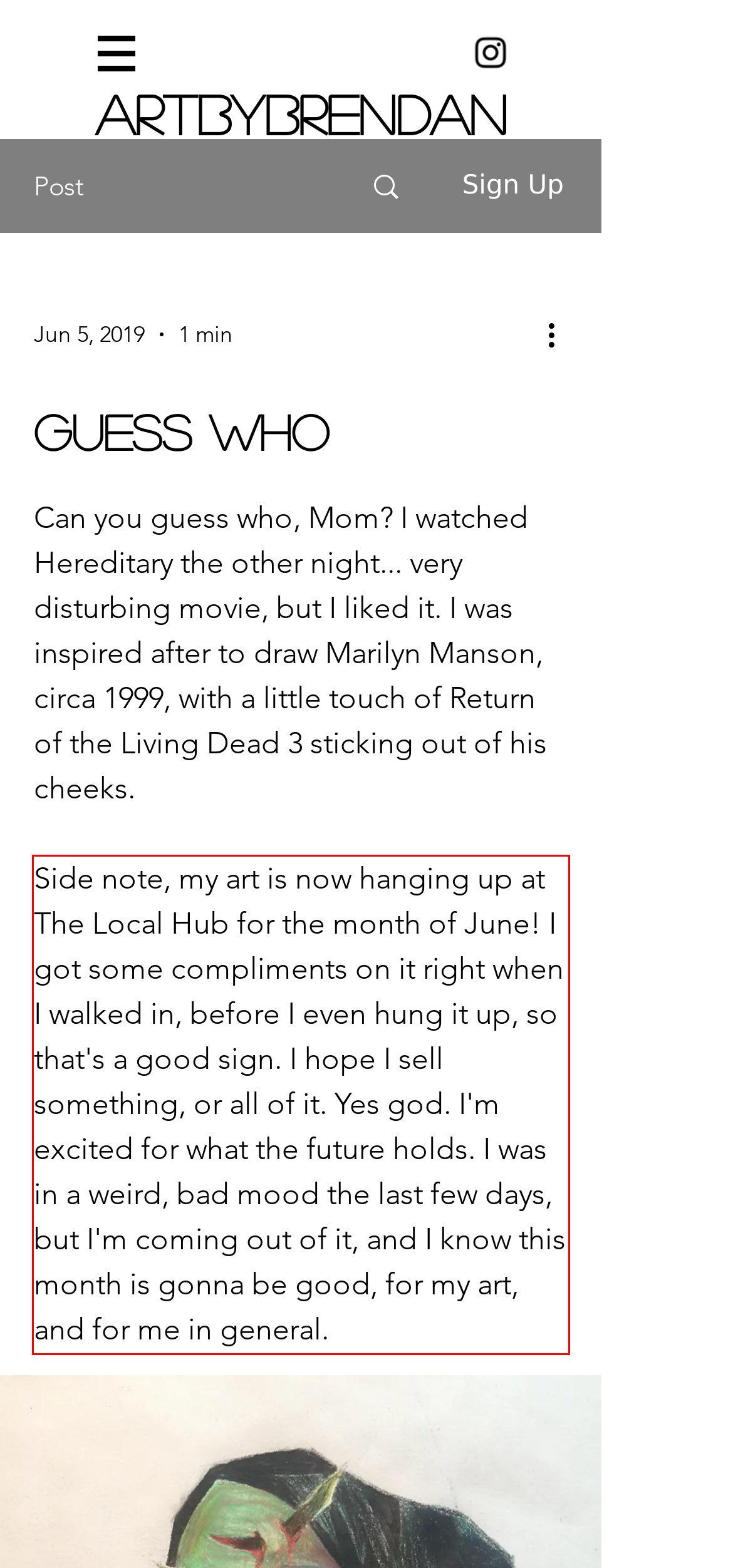Given the screenshot of the webpage, identify the red bounding box, and recognize the text content inside that red bounding box.

Side note, my art is now hanging up at The Local Hub for the month of June! I got some compliments on it right when I walked in, before I even hung it up, so that's a good sign. I hope I sell something, or all of it. Yes god. I'm excited for what the future holds. I was in a weird, bad mood the last few days, but I'm coming out of it, and I know this month is gonna be good, for my art, and for me in general.